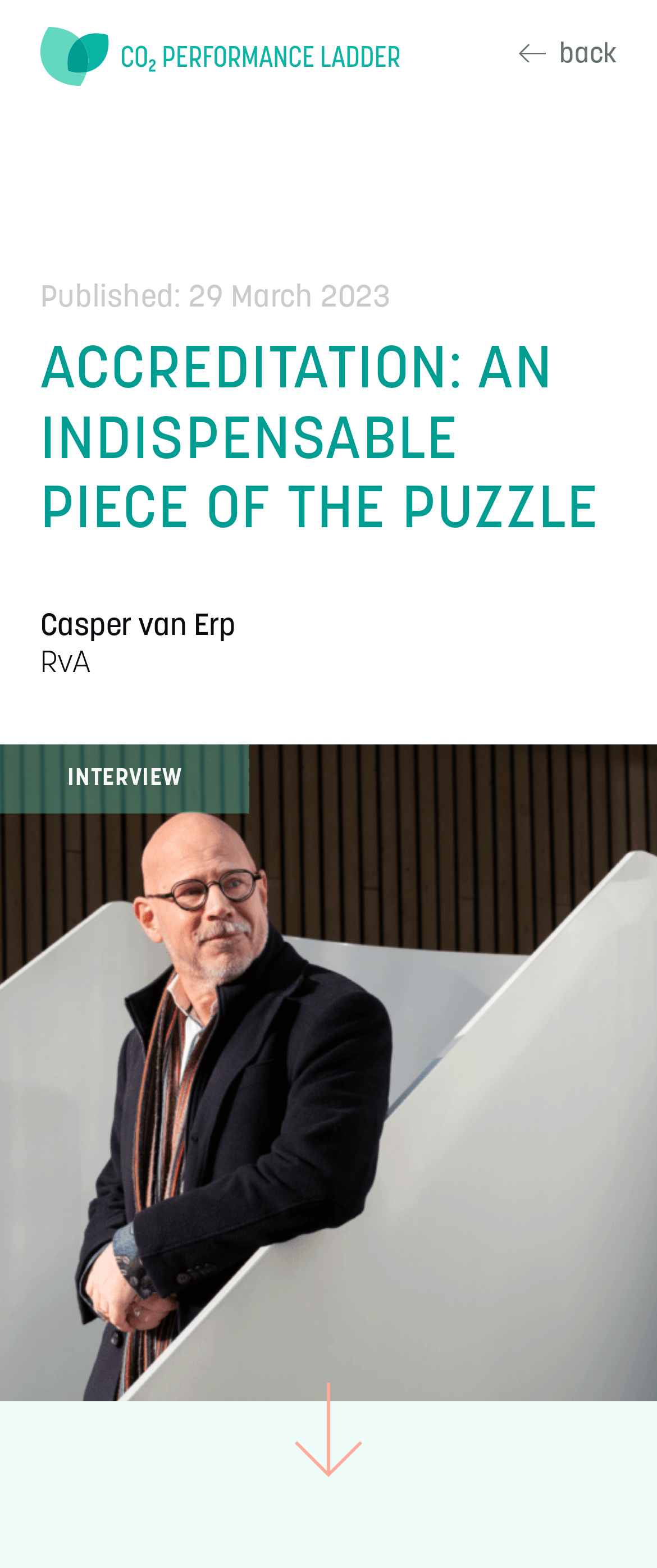Illustrate the webpage with a detailed description.

The webpage is about the CO₂ Performance Ladder's accreditation, with a focus on its importance and role in ensuring companies are certified properly and fairly. 

At the top left of the page, there is a logo image with a link, and at the top right, there is a "back" link accompanied by an image. Below the logo, there is a publication date "29 March 2023" displayed. 

The main heading "ACCREDITATION: AN INDISPENSABLE PIECE OF THE PUZZLE" is prominently displayed across the top of the page, spanning from the left to the right side. 

Below the heading, there are three paragraphs of text. The first paragraph is attributed to "Casper van Erp" and the second to "RvA". The third paragraph is labeled as an "INTERVIEW".